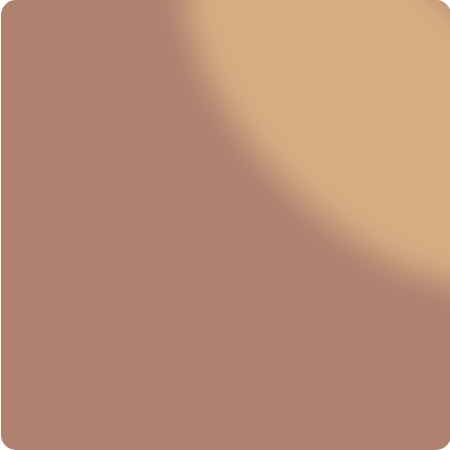Write a descriptive caption for the image, covering all notable aspects.

The image showcases one of Acer’s best-selling laptops, prominently featuring its sleek design and robust construction. With a 15.6-inch screen, the laptop effectively displays all Cricut images with a high resolution of 1920 x 1080, ensuring clarity for various tasks. The model is highlighted not only for its impressive specifications but also for its long-lasting battery life, offering up to 10 hours of use without needing a power connection. Connectivity options include 802.11ac Wi-Fi, Bluetooth, and USB ports, alongside an HDMI port for easy connection to external displays. Ideal for multitasking, it is powered by a fast AMD Ryzen 5 5500U Hexa-Core processor and comes equipped with AMD Radeon Graphics to support 4K video playback. This laptop is tailored for a range of users, making it suitable for both creative projects and everyday tasks.